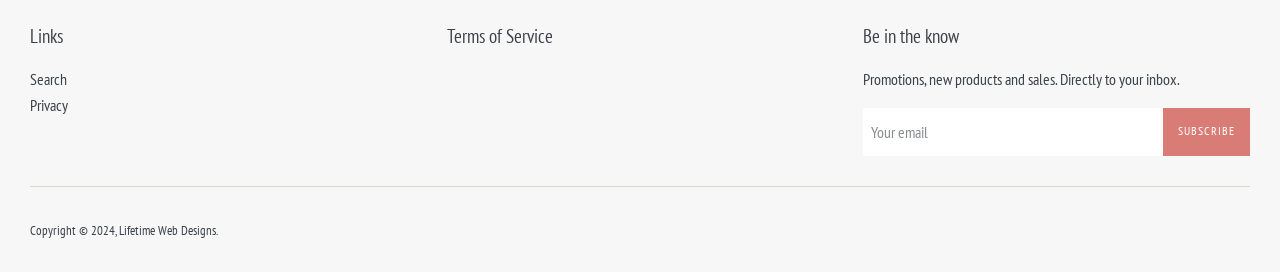Respond with a single word or phrase:
What is the name of the company?

Lifetime Web Designs